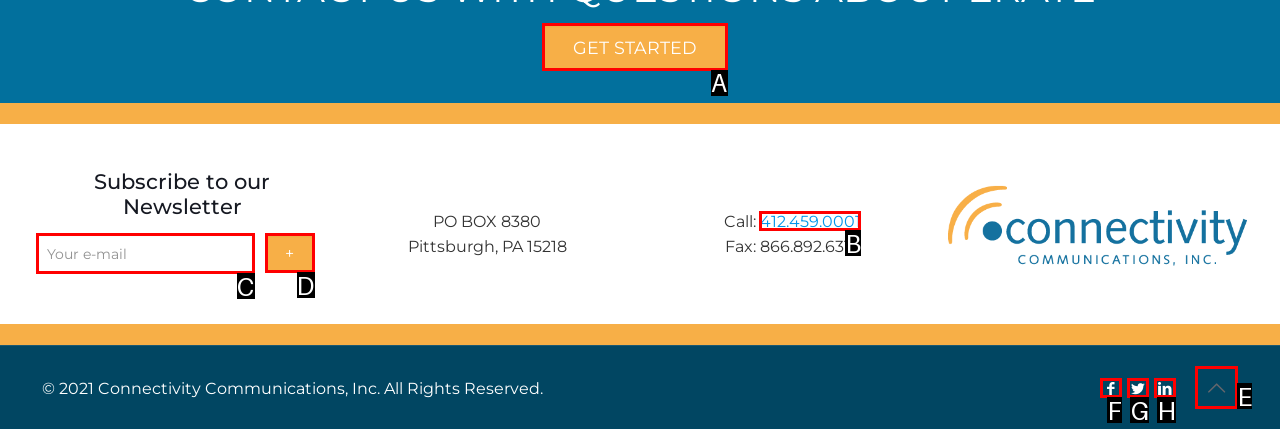Identify the HTML element you need to click to achieve the task: Click the 'GET STARTED' link. Respond with the corresponding letter of the option.

A